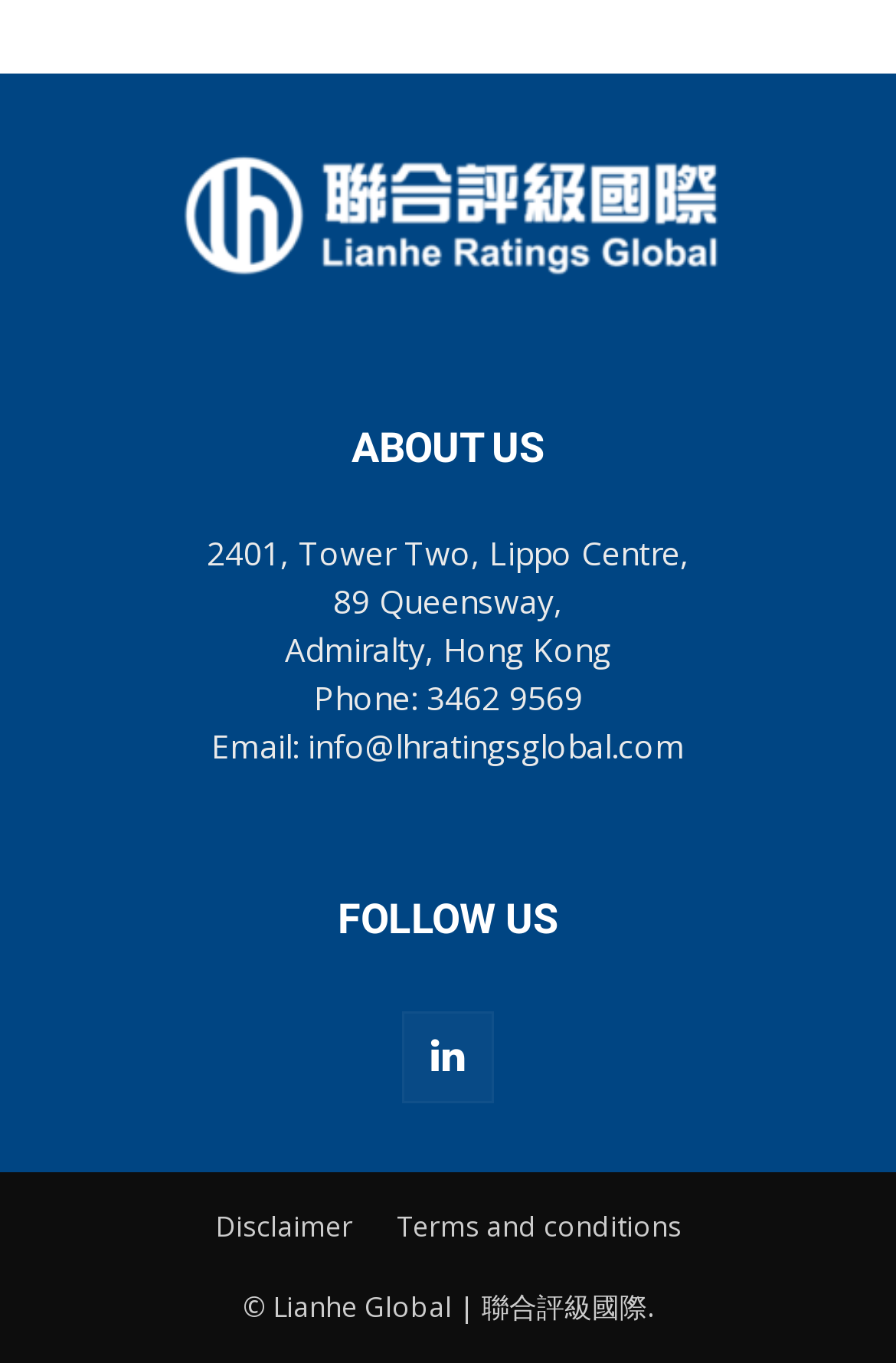What is the company's phone number?
Provide a concise answer using a single word or phrase based on the image.

3462 9569